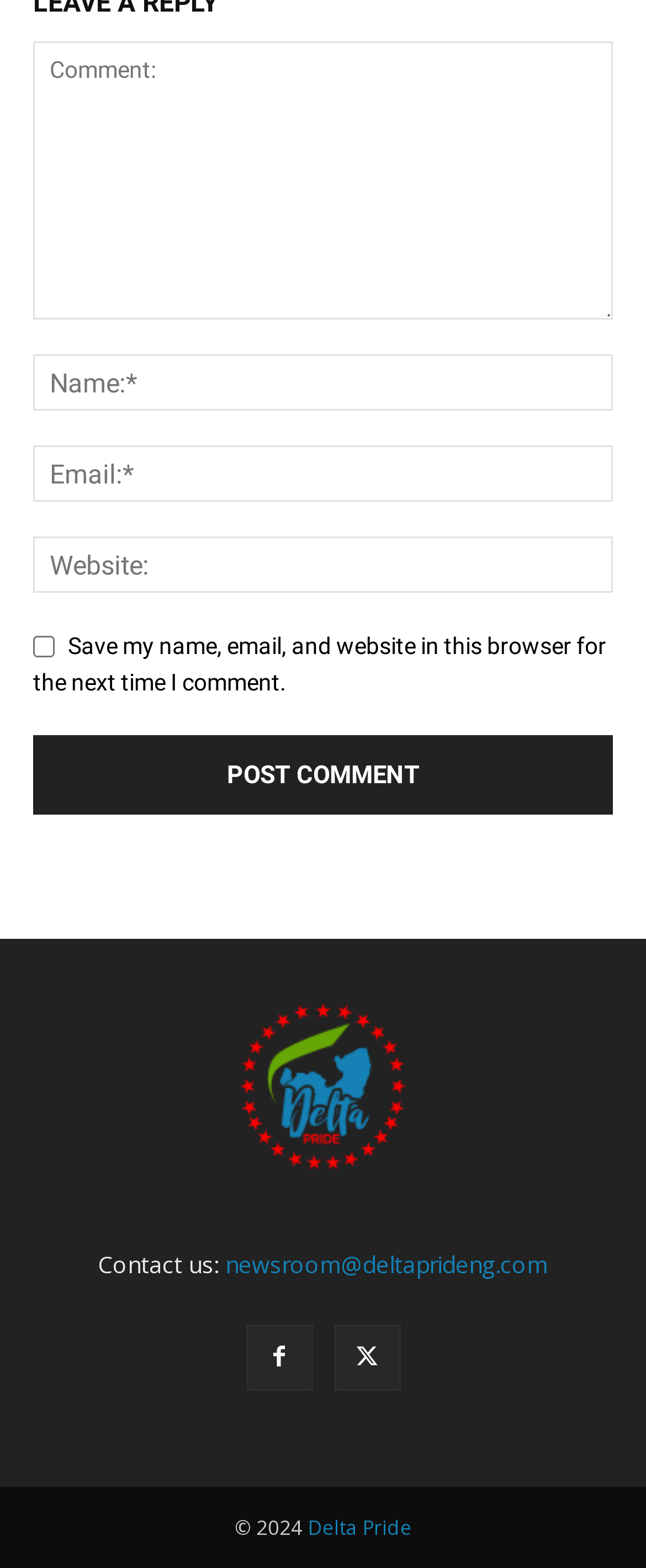Please specify the bounding box coordinates of the clickable section necessary to execute the following command: "Type your name".

[0.051, 0.226, 0.949, 0.262]